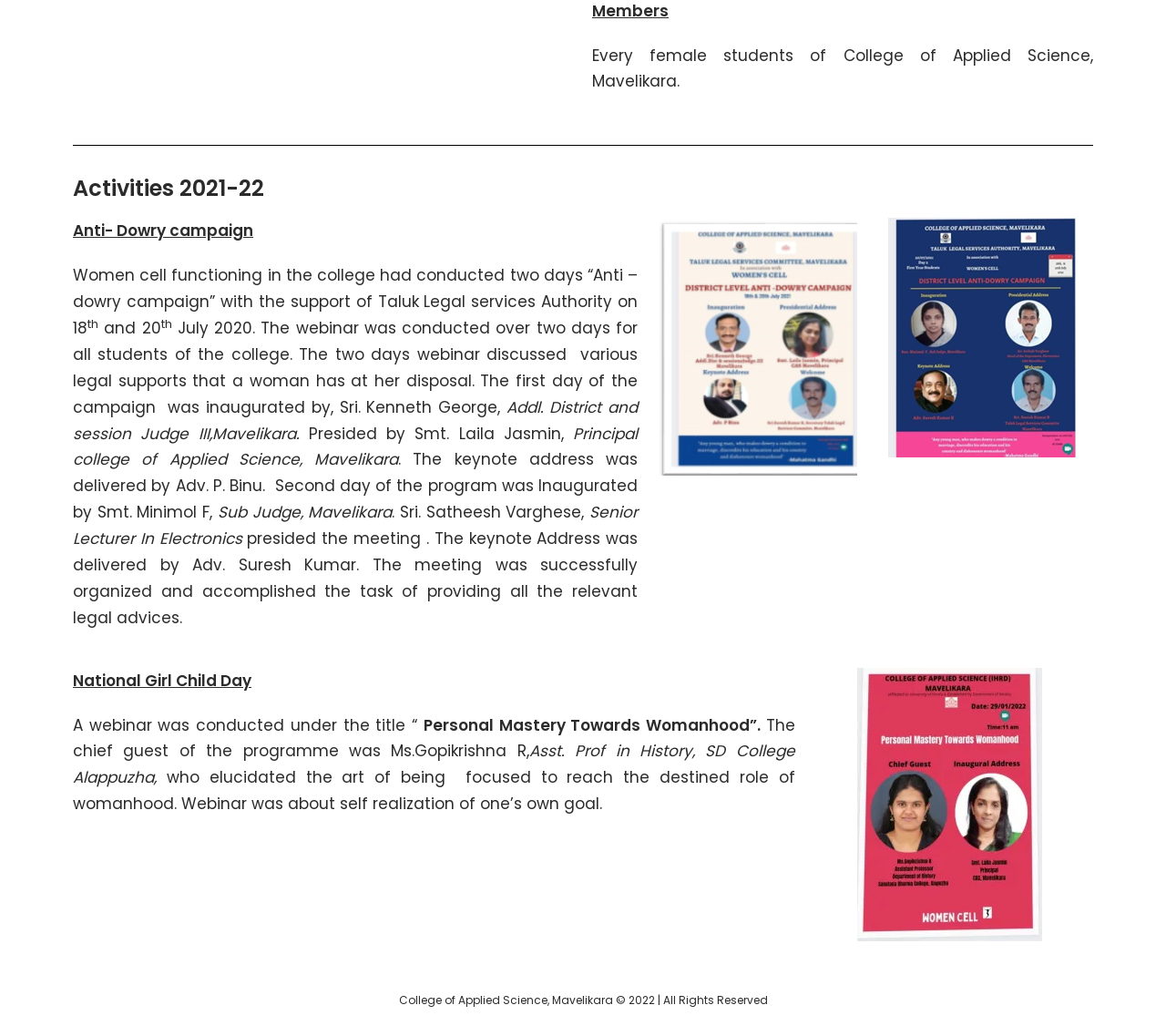Look at the image and write a detailed answer to the question: 
Who inaugurated the first day of the Anti-Dowry campaign?

The answer can be found in the StaticText element with the text 'The first day of the campaign was inaugurated by, Sri. Kenneth George,' which is located in the section describing the Anti-Dowry campaign. This text indicates that Sri. Kenneth George inaugurated the first day of the campaign.